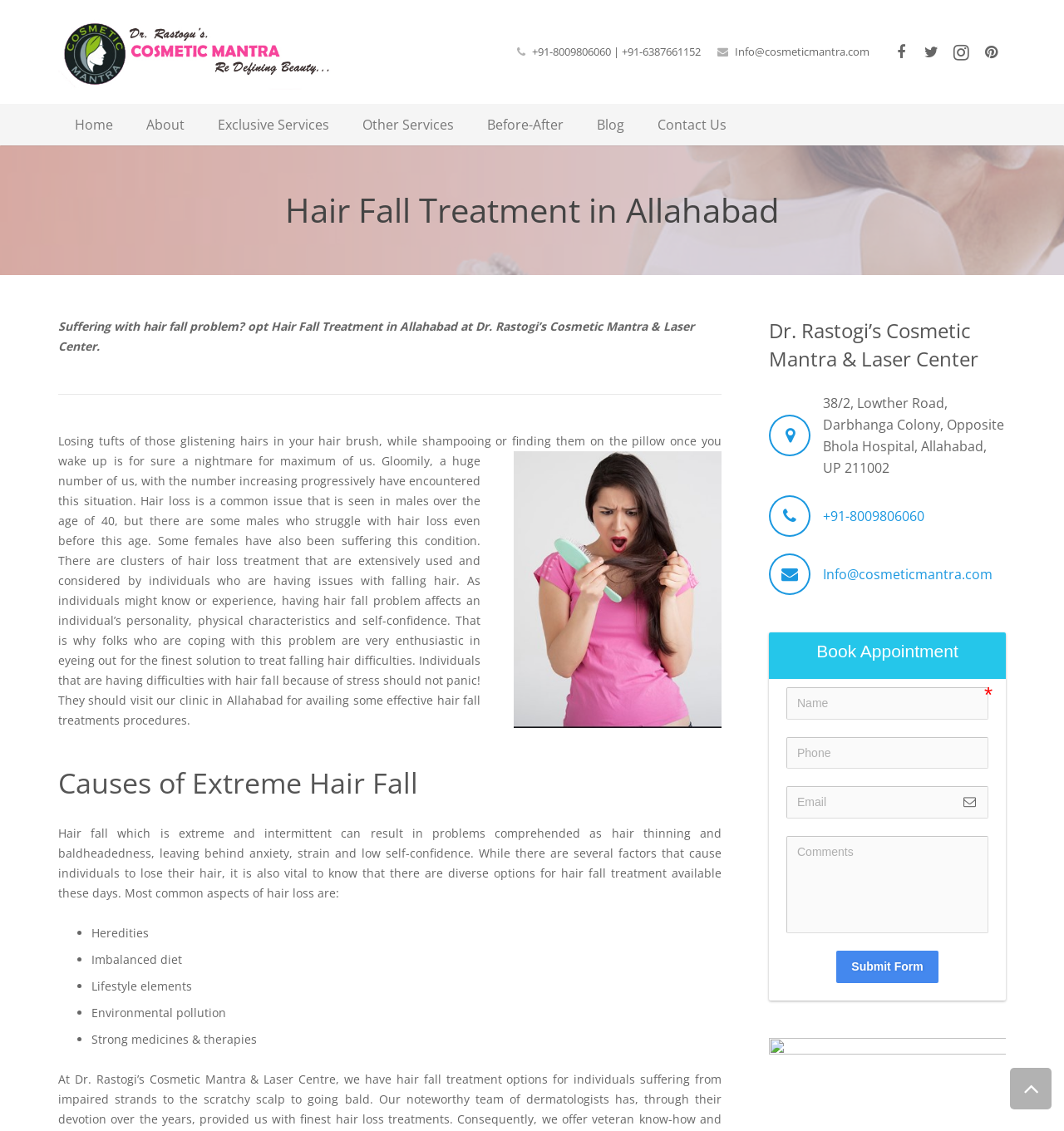What is the name of the clinic mentioned on the webpage?
Provide a comprehensive and detailed answer to the question.

The name of the clinic mentioned on the webpage is Dr. Rastogi’s Cosmetic Mantra & Laser Center, which is located in Allahabad and offers hair fall treatment services.